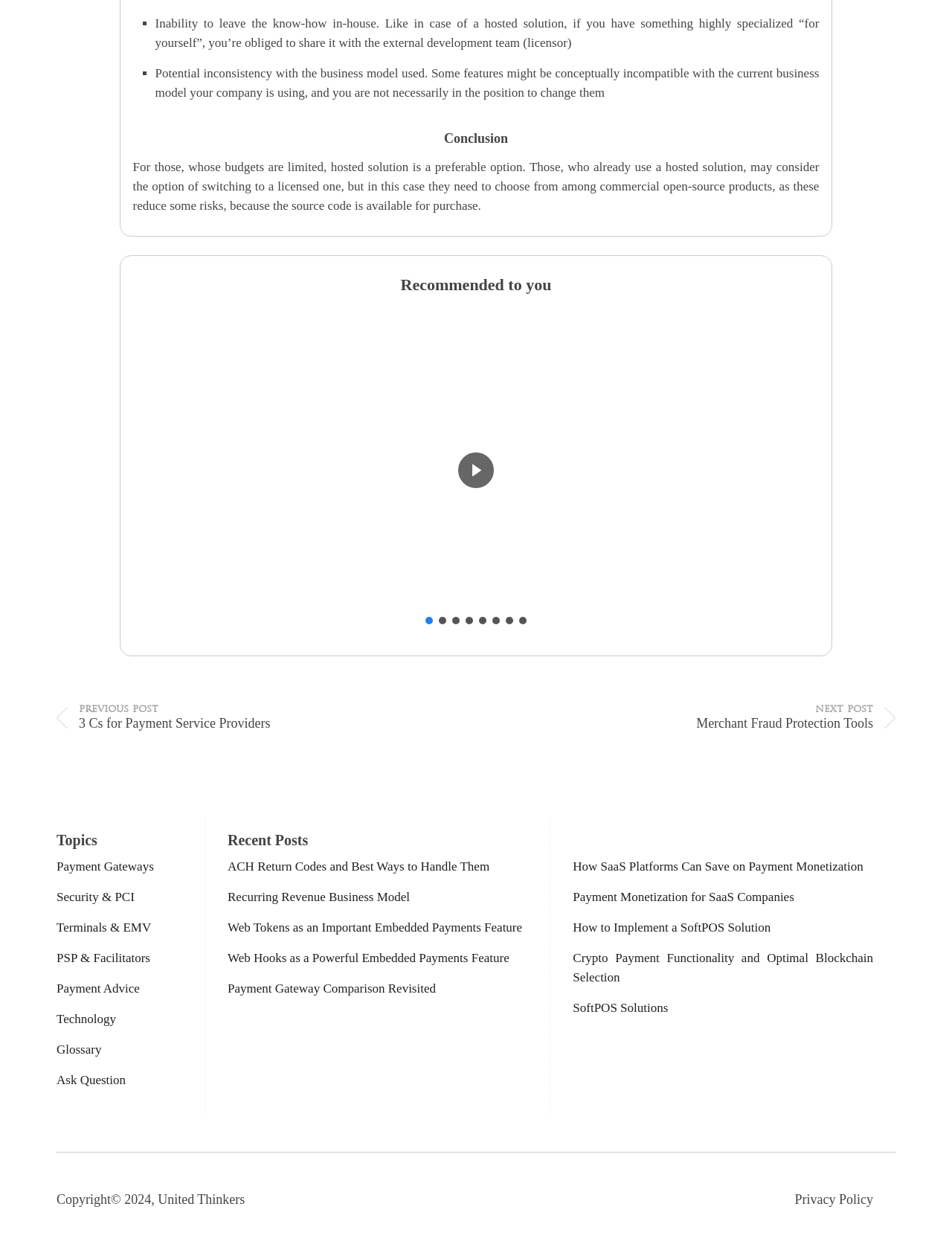Identify the bounding box coordinates for the element you need to click to achieve the following task: "Click the 'UniPay Gateway: Open Source Payment Gateway' button". The coordinates must be four float values ranging from 0 to 1, formatted as [left, top, right, bottom].

[0.374, 0.243, 0.625, 0.253]